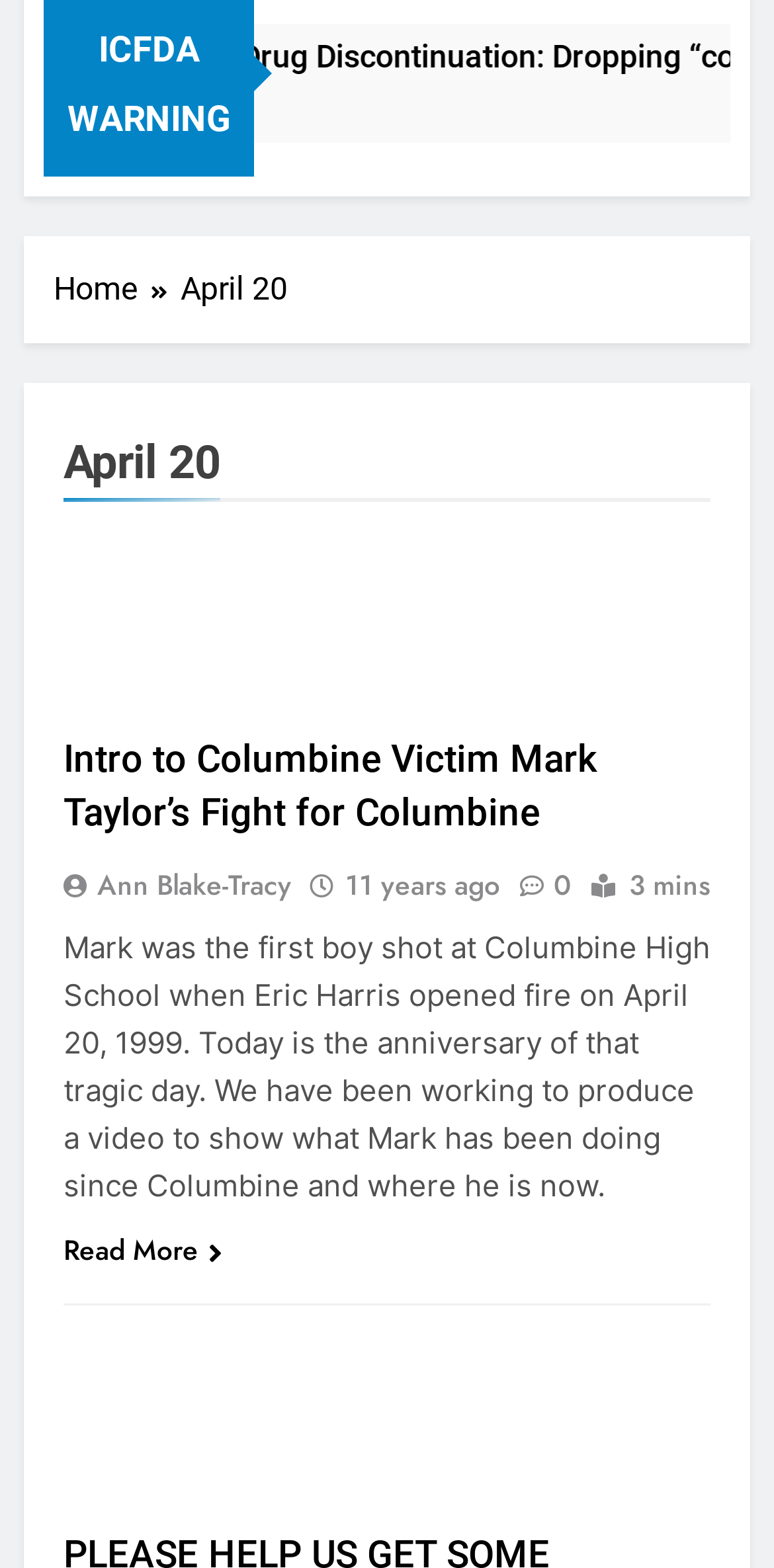Identify the bounding box coordinates of the clickable region necessary to fulfill the following instruction: "Enter telephone number". The bounding box coordinates should be four float numbers between 0 and 1, i.e., [left, top, right, bottom].

None